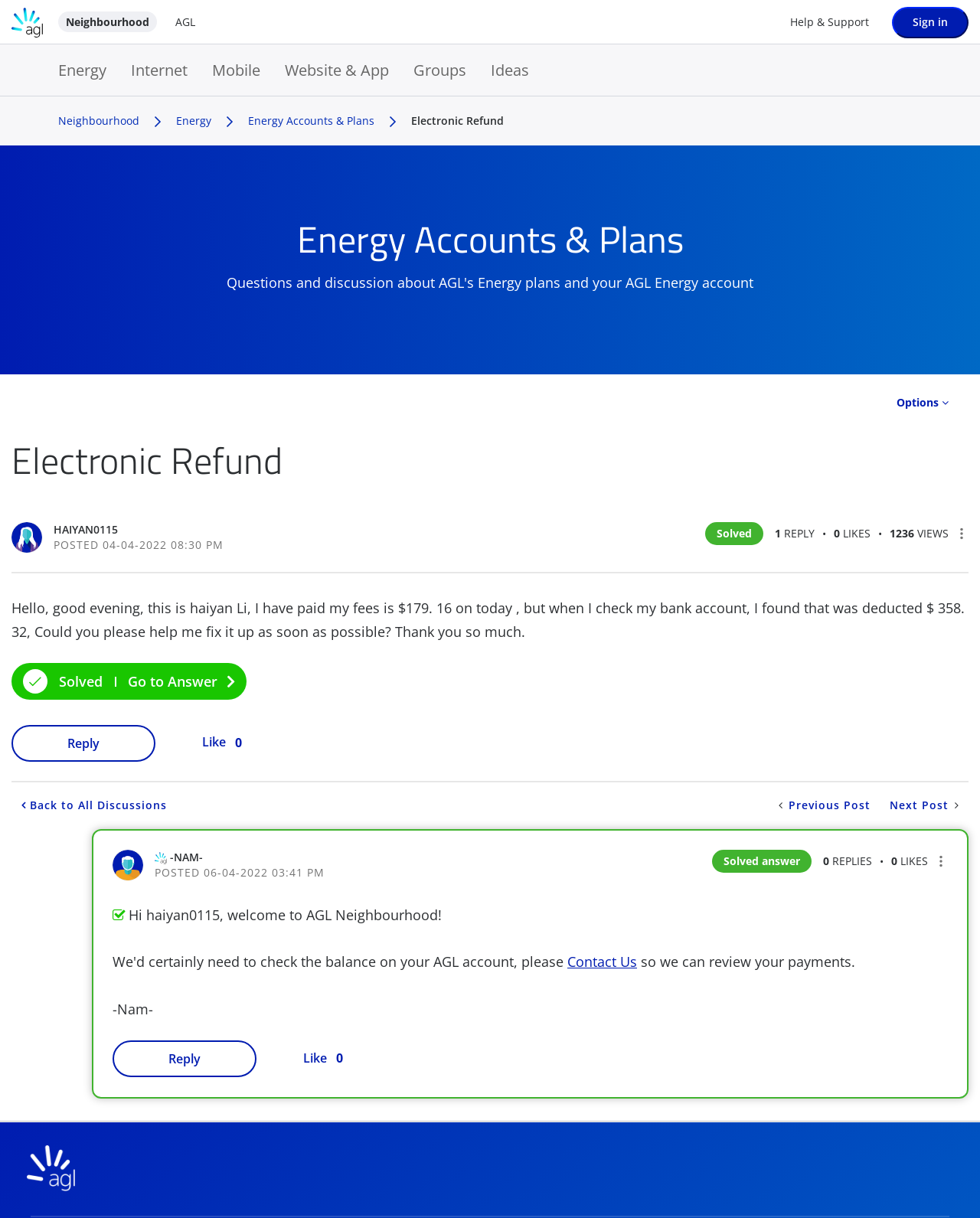Identify the bounding box coordinates for the region of the element that should be clicked to carry out the instruction: "View Profile of haiyan0115". The bounding box coordinates should be four float numbers between 0 and 1, i.e., [left, top, right, bottom].

[0.055, 0.429, 0.12, 0.441]